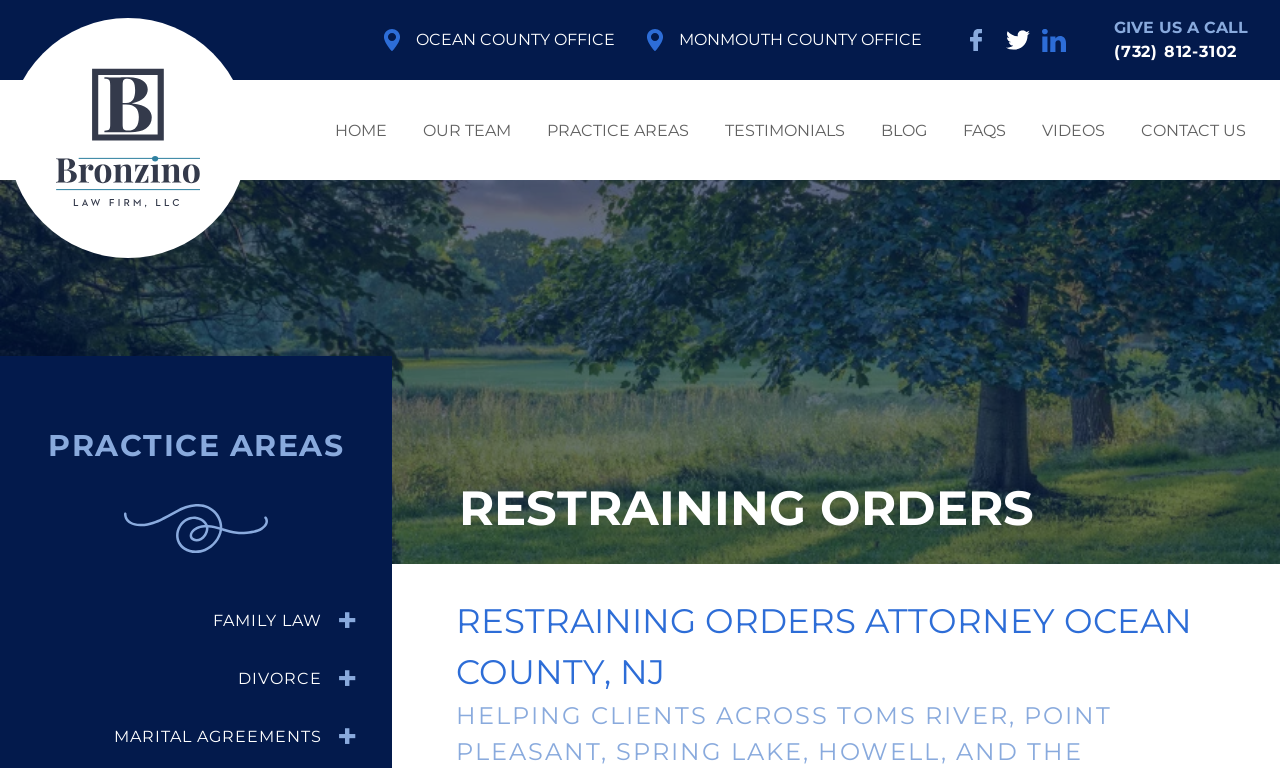Please locate the bounding box coordinates of the element's region that needs to be clicked to follow the instruction: "Call the law firm". The bounding box coordinates should be provided as four float numbers between 0 and 1, i.e., [left, top, right, bottom].

[0.87, 0.021, 0.975, 0.083]